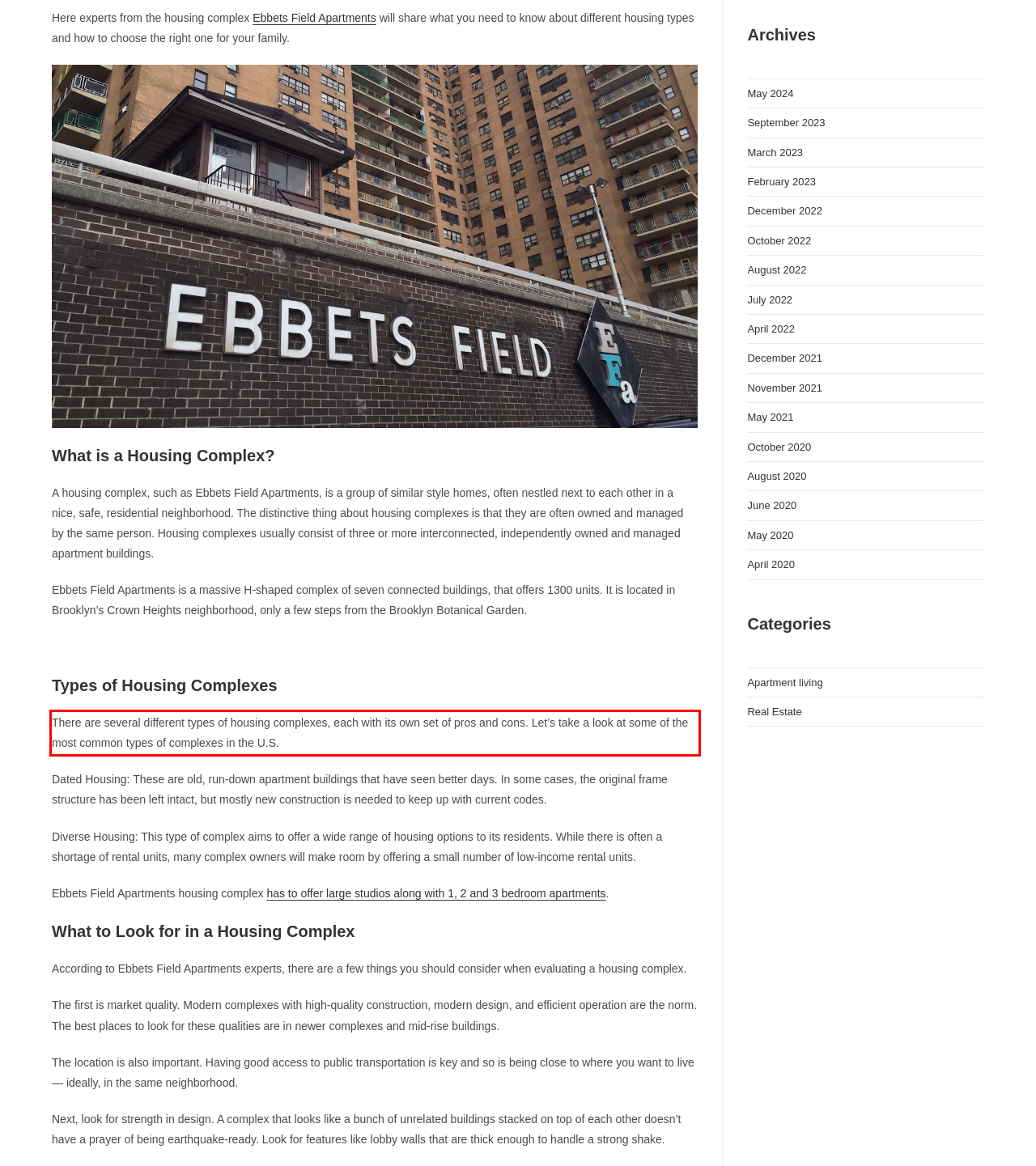Please analyze the provided webpage screenshot and perform OCR to extract the text content from the red rectangle bounding box.

There are several different types of housing complexes, each with its own set of pros and cons. Let’s take a look at some of the most common types of complexes in the U.S.